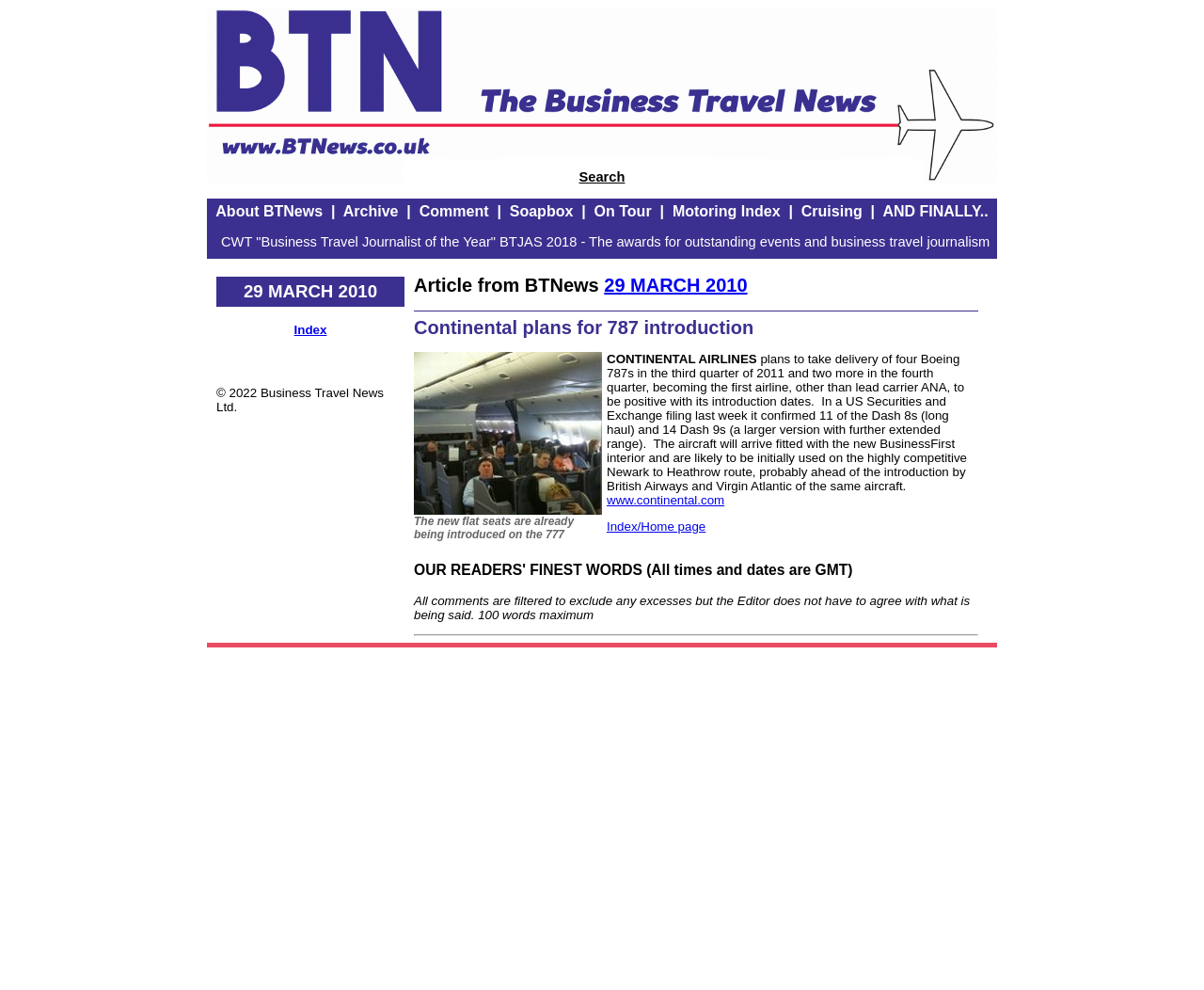What is the date of the article from BTNews?
Please describe in detail the information shown in the image to answer the question.

The date of the article from BTNews is mentioned in the heading 'Article from BTNews 29 MARCH 2010' and also in the static text '29 MARCH 2010'.